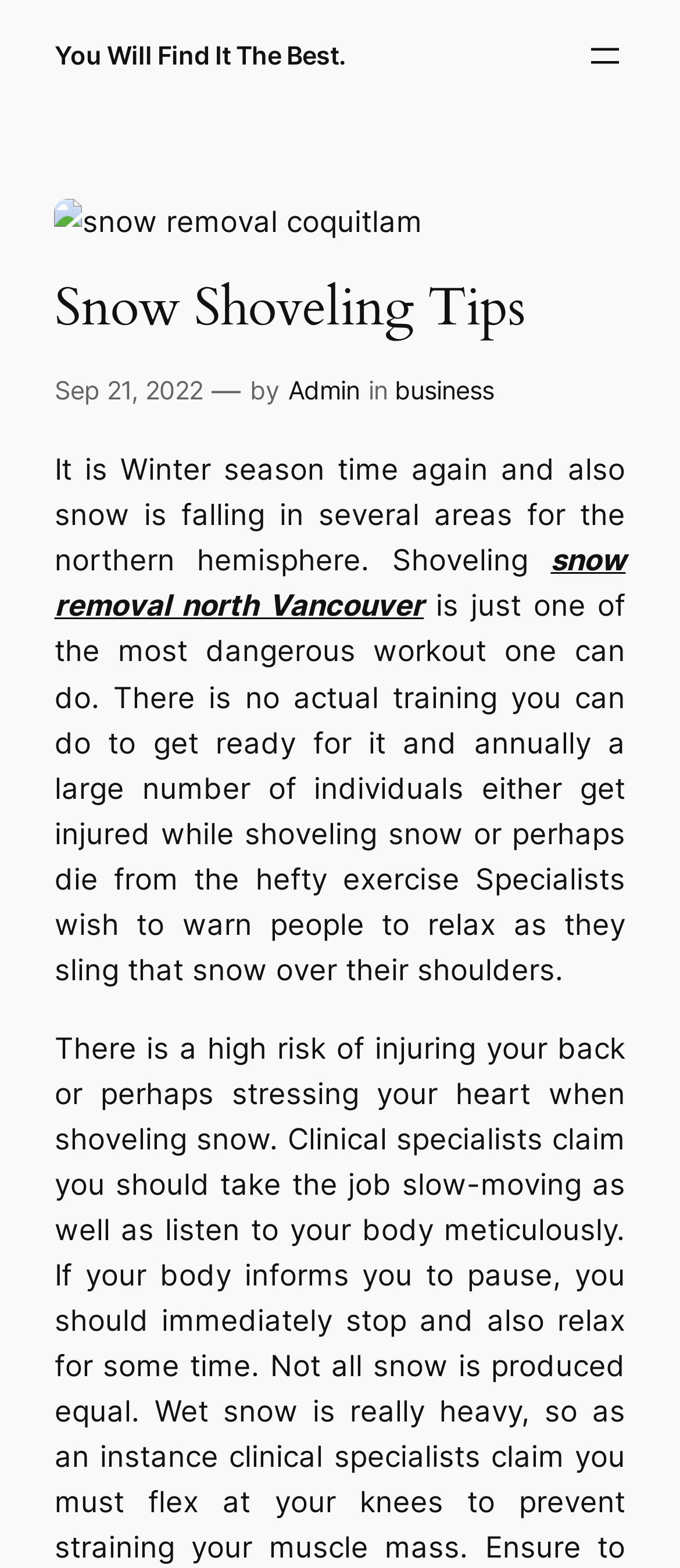From the element description snow removal north Vancouver, predict the bounding box coordinates of the UI element. The coordinates must be specified in the format (top-left x, top-left y, bottom-right x, bottom-right y) and should be within the 0 to 1 range.

[0.08, 0.346, 0.92, 0.398]